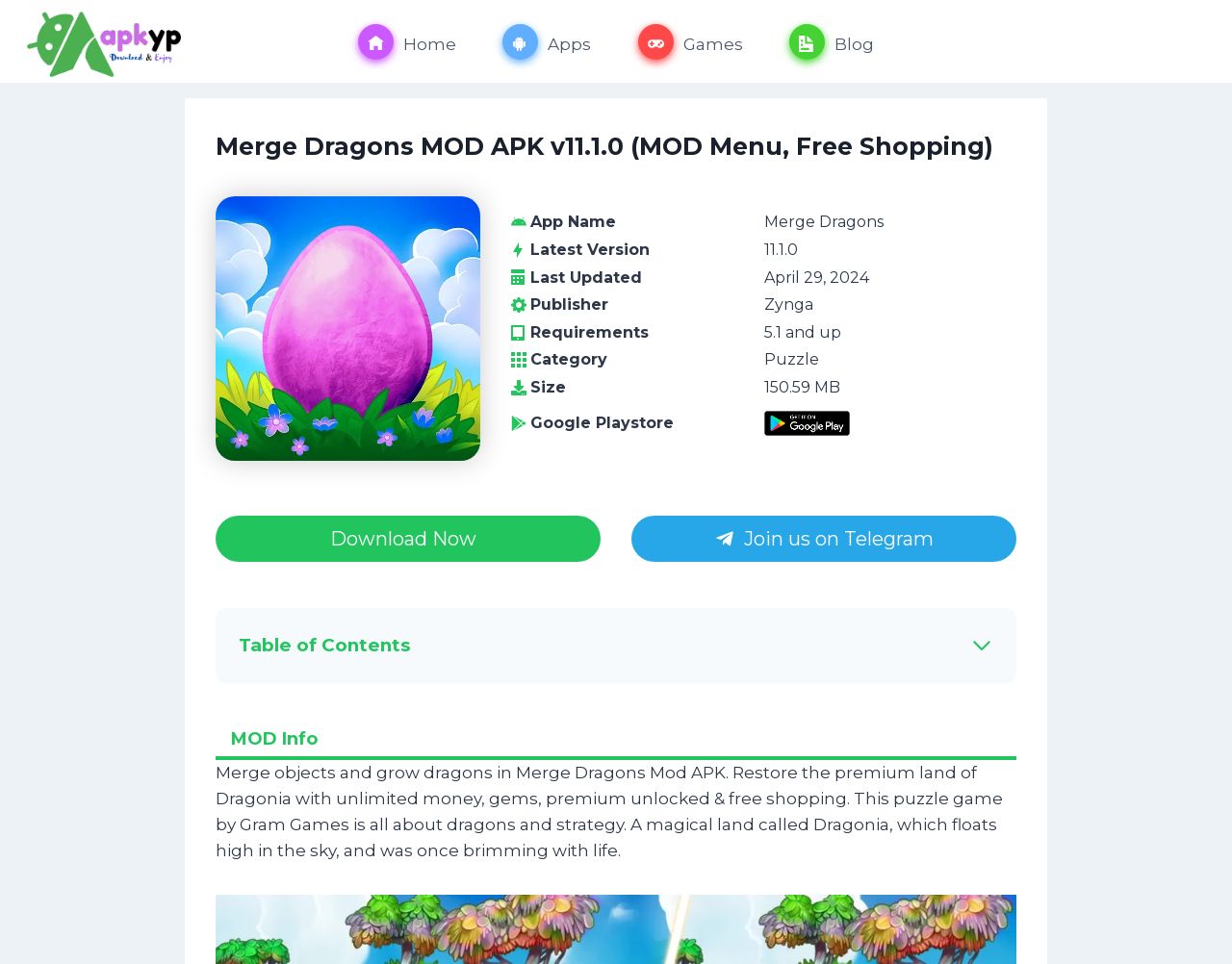Given the element description A Variety Of Dragons, identify the bounding box coordinates for the UI element on the webpage screenshot. The format should be (top-left x, top-left y, bottom-right x, bottom-right y), with values between 0 and 1.

[0.214, 0.769, 0.352, 0.789]